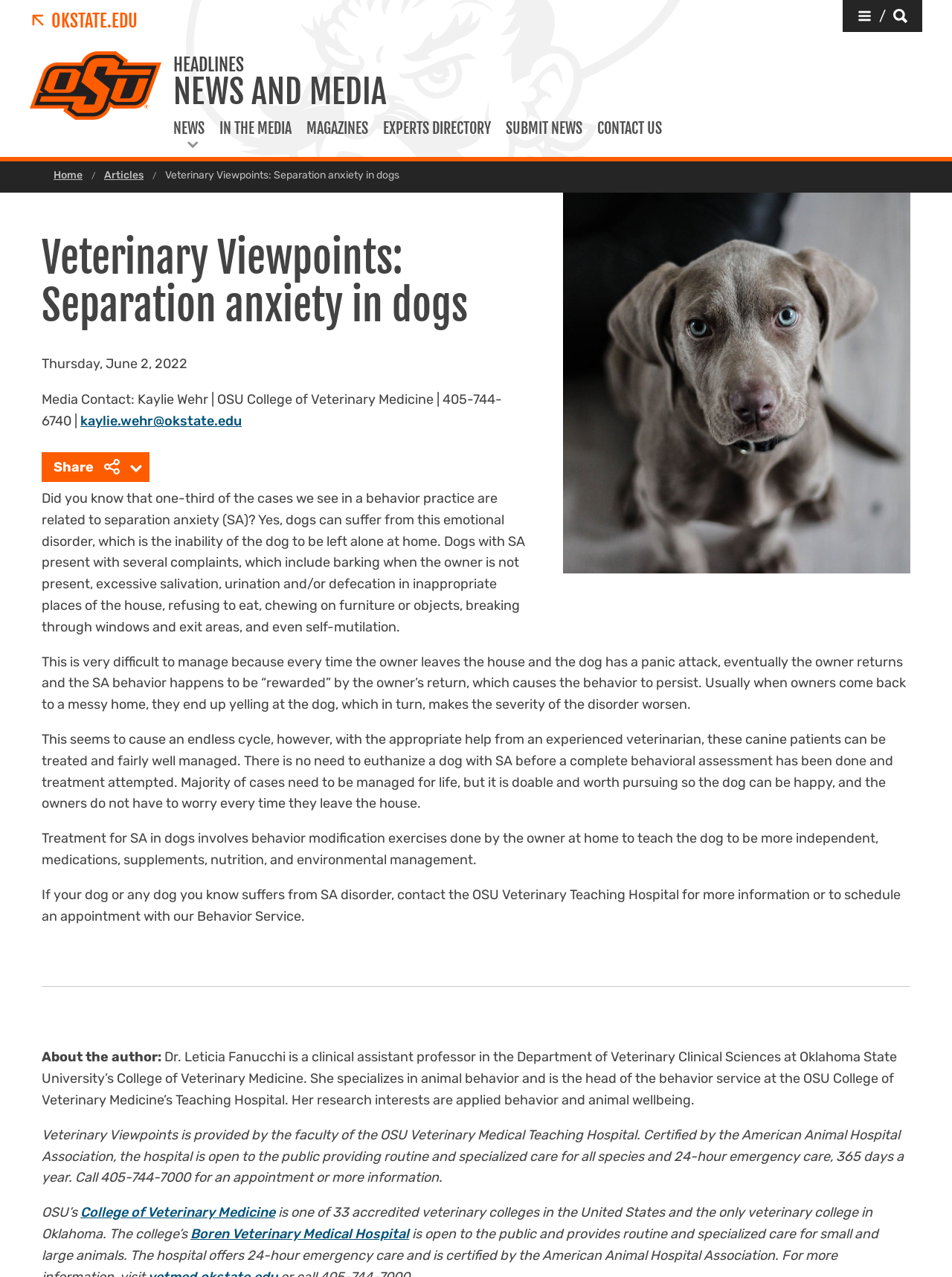Bounding box coordinates are given in the format (top-left x, top-left y, bottom-right x, bottom-right y). All values should be floating point numbers between 0 and 1. Provide the bounding box coordinate for the UI element described as: Submit News

[0.523, 0.094, 0.62, 0.126]